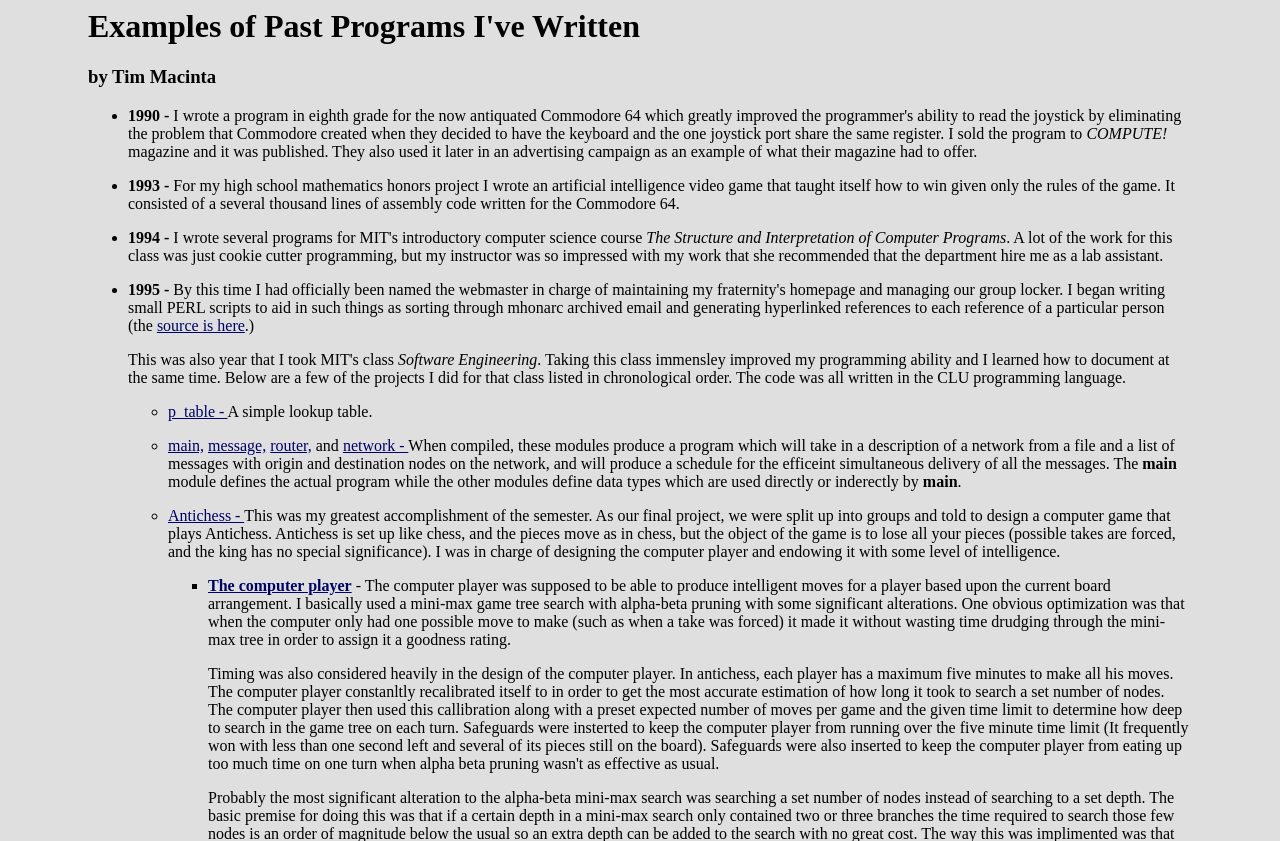Given the webpage screenshot and the description, determine the bounding box coordinates (top-left x, top-left y, bottom-right x, bottom-right y) that define the location of the UI element matching this description: Antichess -

[0.131, 0.603, 0.191, 0.623]